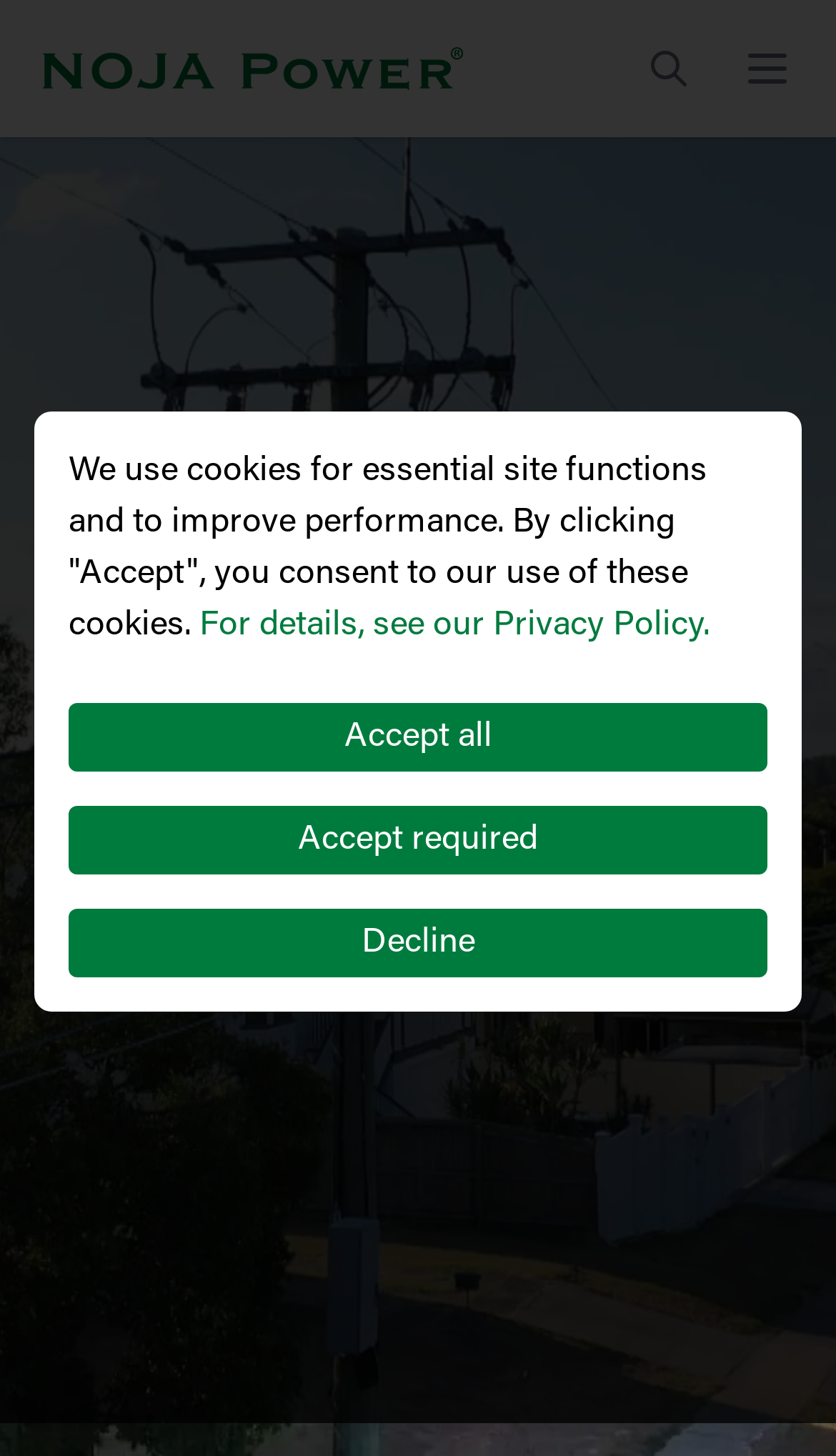Please reply with a single word or brief phrase to the question: 
What is the function of the button with three horizontal lines icon?

Menu